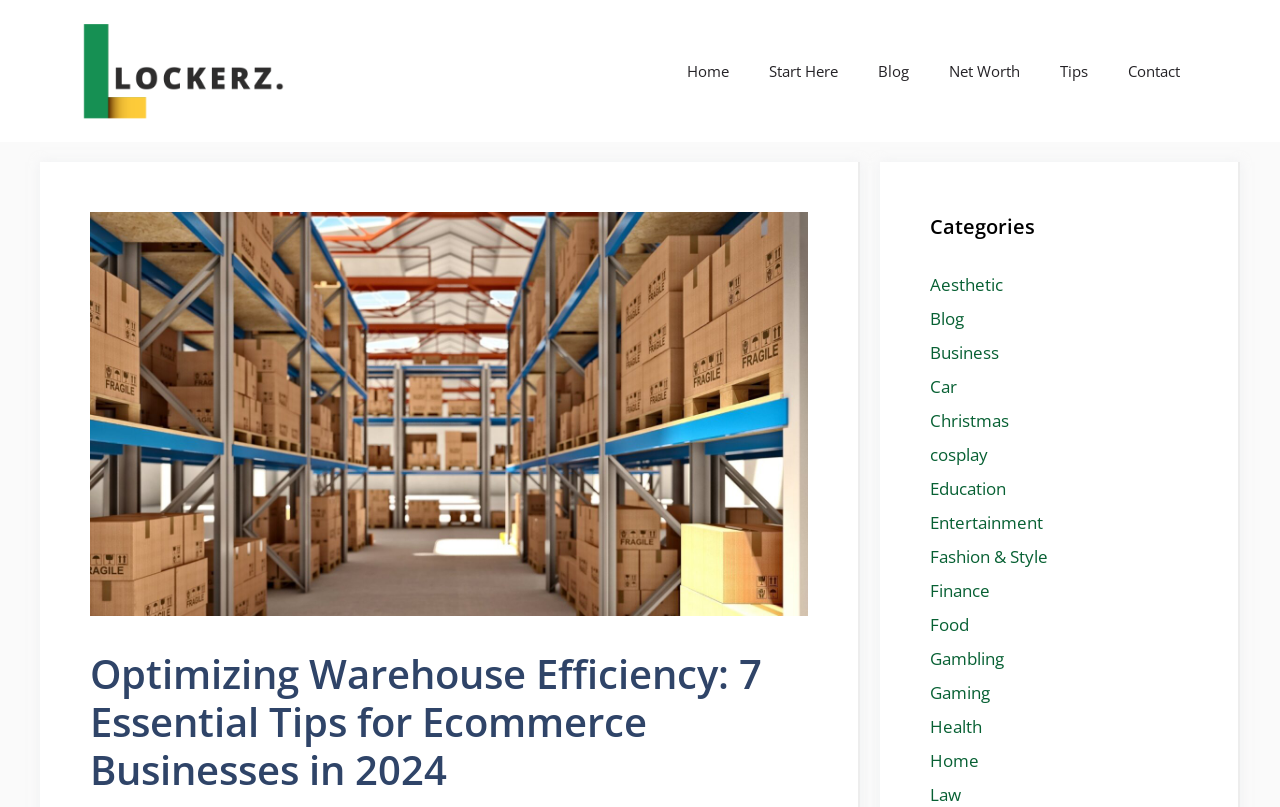Please find the bounding box coordinates of the element that you should click to achieve the following instruction: "Read the article 'Optimizing Warehouse Efficiency: 7 Essential Tips for Ecommerce Businesses in 2024'". The coordinates should be presented as four float numbers between 0 and 1: [left, top, right, bottom].

[0.07, 0.806, 0.631, 0.984]